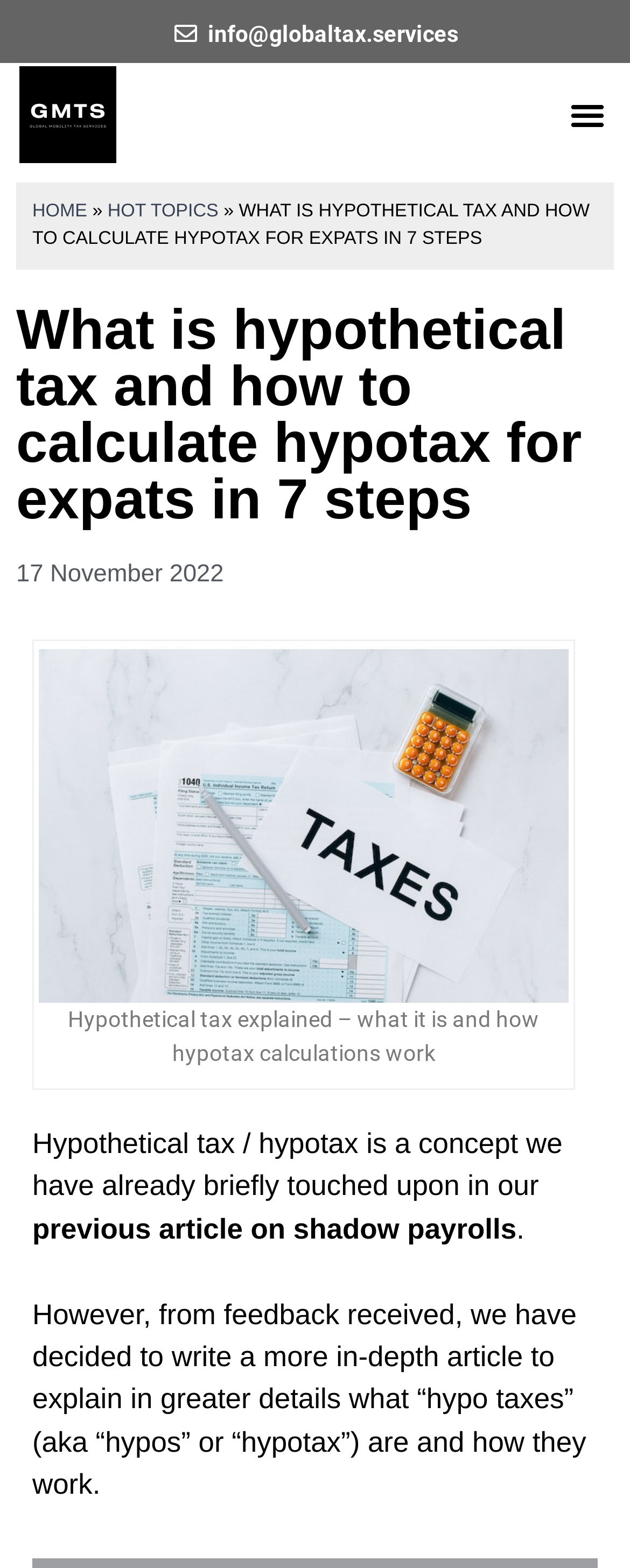What is the topic of the previous article mentioned in the text?
Analyze the image and provide a thorough answer to the question.

I found the topic by looking at the link element with the content 'previous article on shadow payrolls' which has a bounding box coordinate of [0.051, 0.773, 0.82, 0.794].